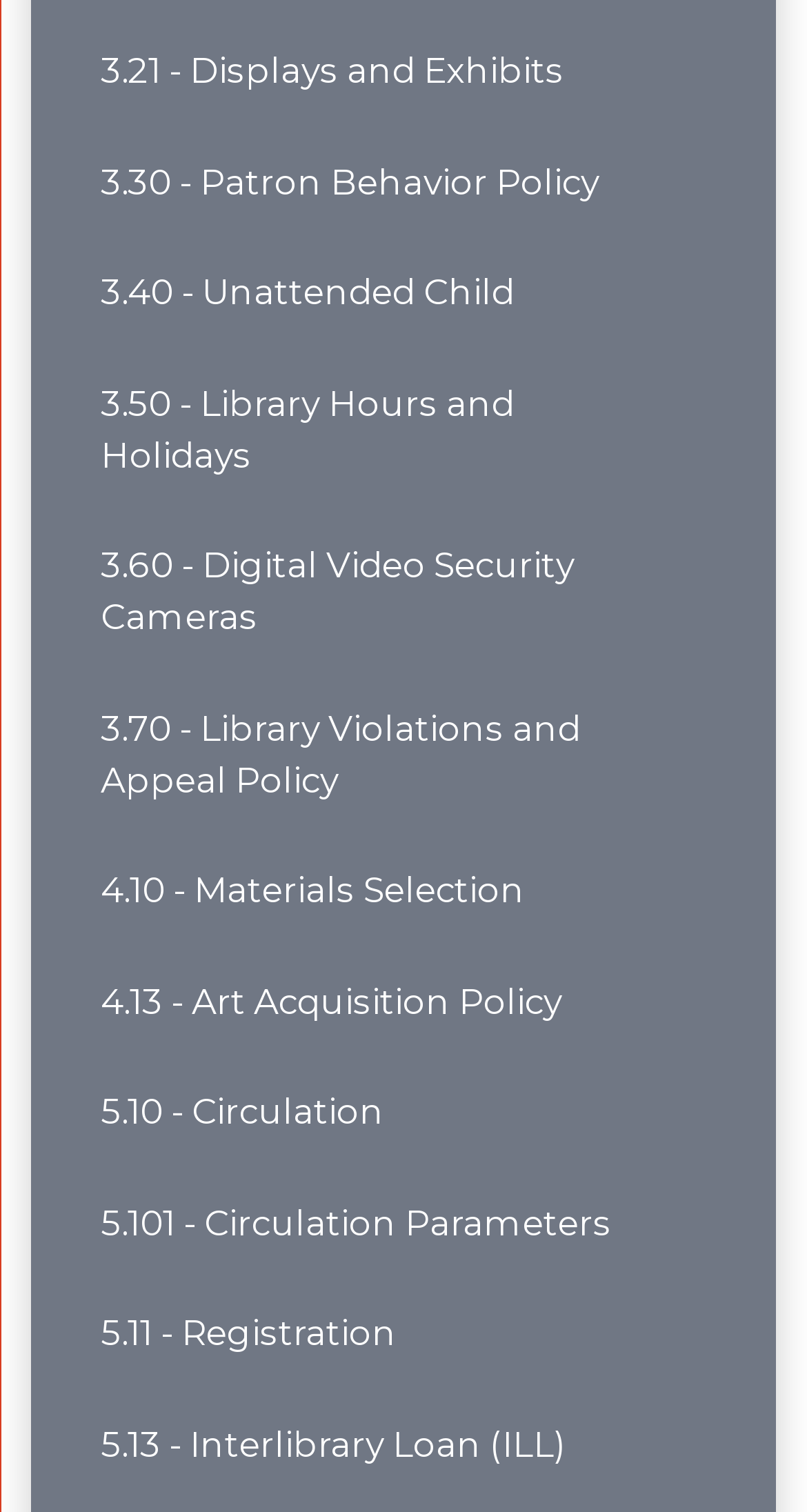Identify the bounding box coordinates of the element that should be clicked to fulfill this task: "View Displays and Exhibits policy". The coordinates should be provided as four float numbers between 0 and 1, i.e., [left, top, right, bottom].

[0.039, 0.011, 0.961, 0.084]